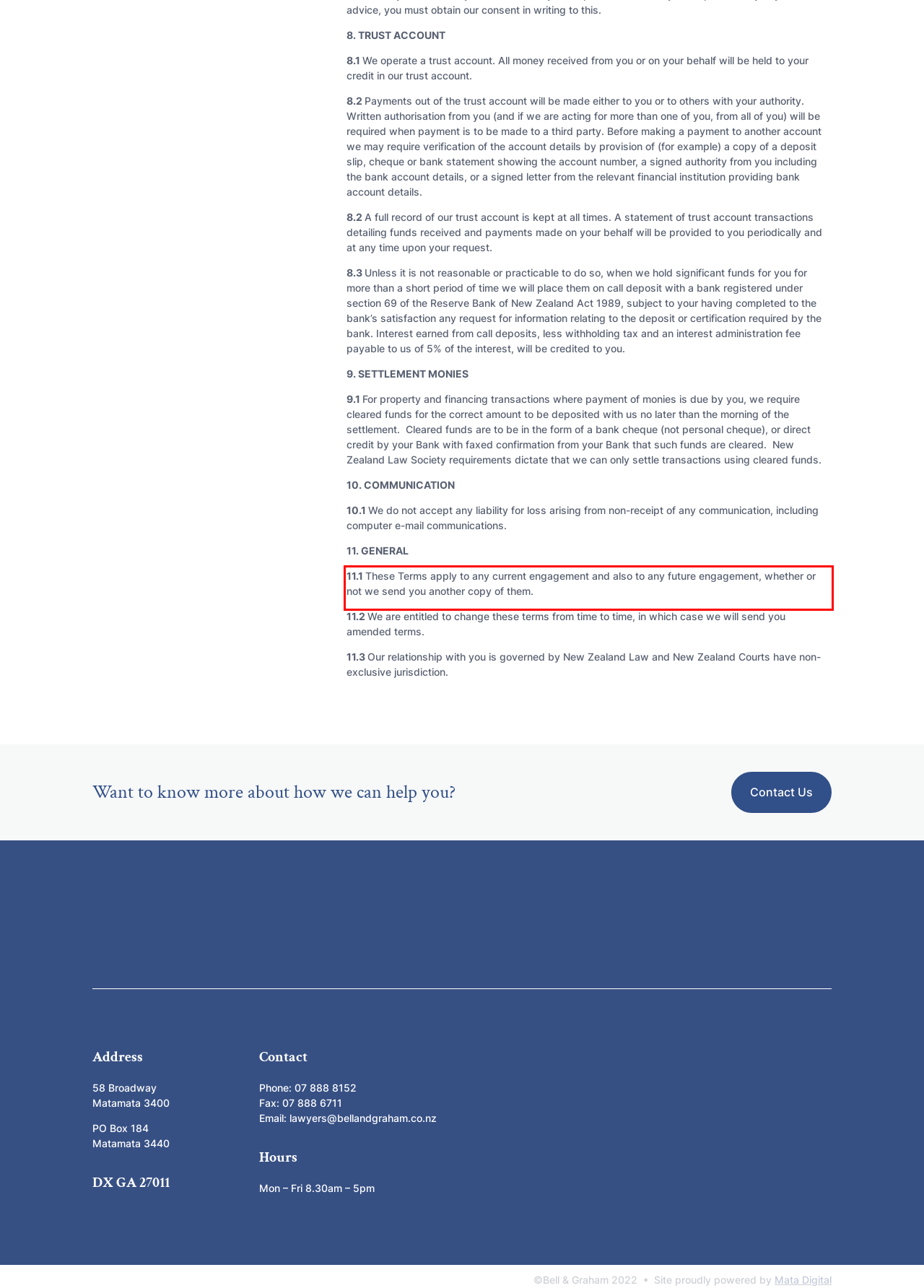You are presented with a screenshot containing a red rectangle. Extract the text found inside this red bounding box.

11.1 These Terms apply to any current engagement and also to any future engagement, whether or not we send you another copy of them.